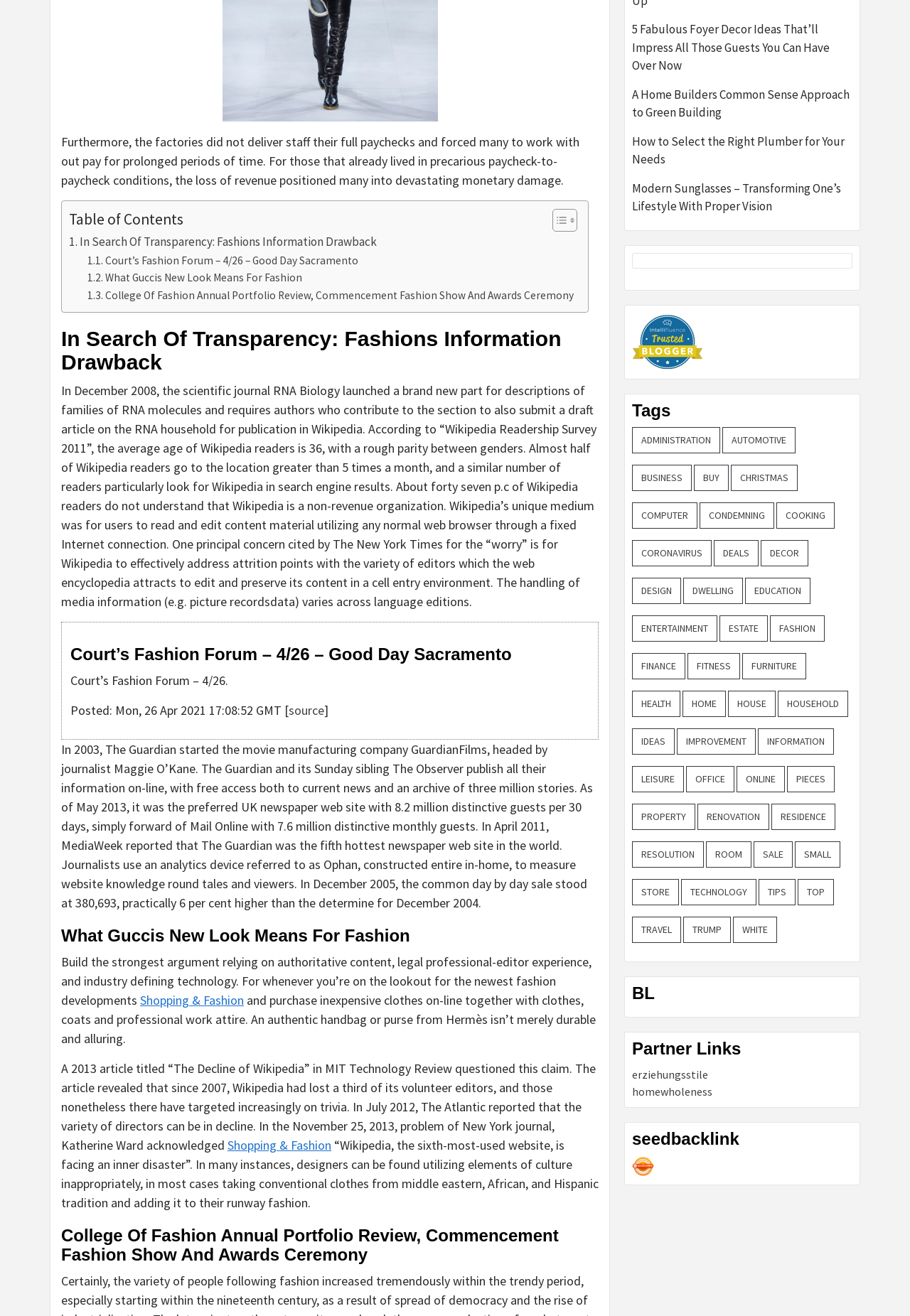Provide the bounding box for the UI element matching this description: "Shopping & Fashion".

[0.25, 0.864, 0.364, 0.877]